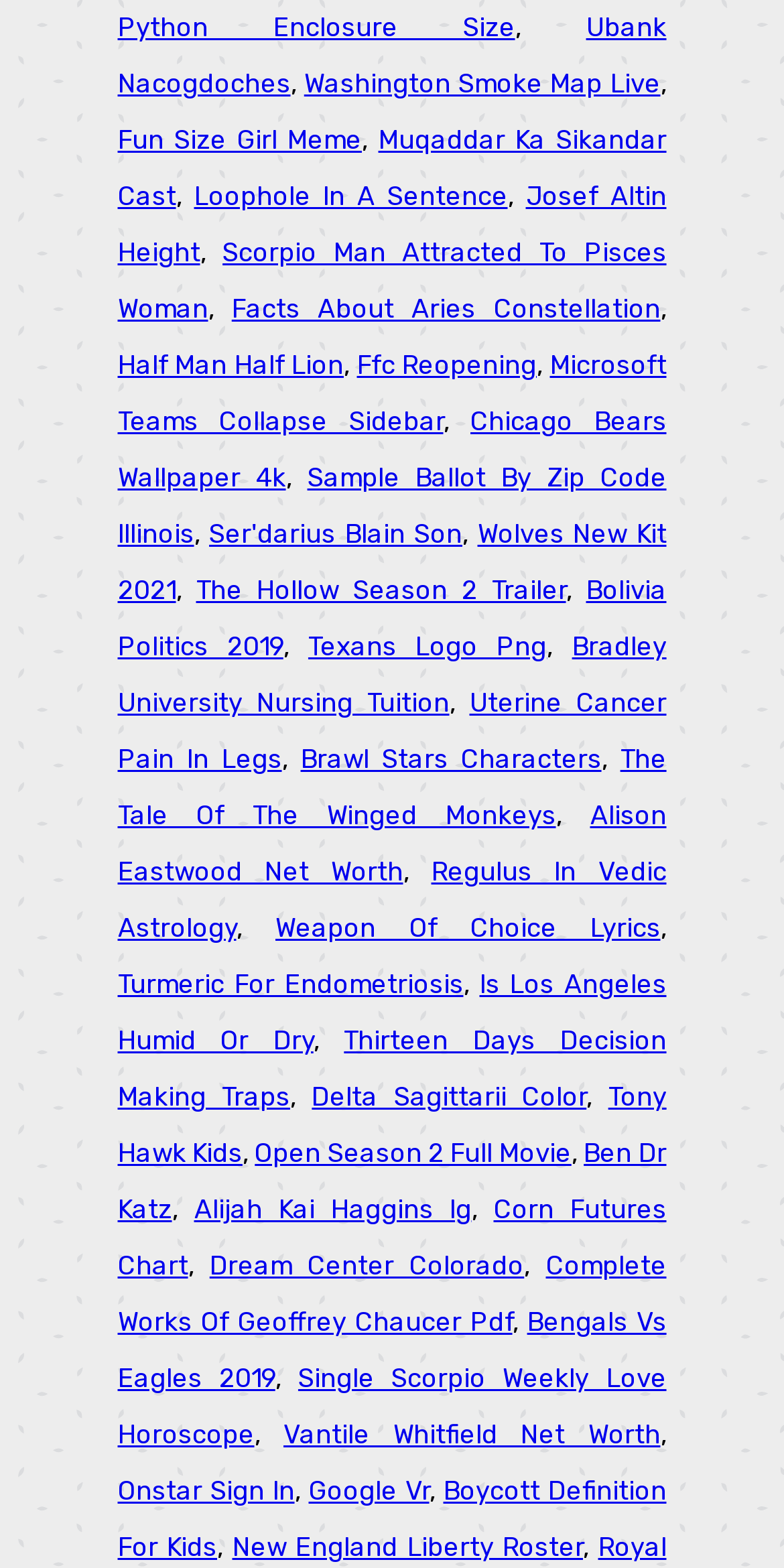Find the bounding box coordinates for the area that must be clicked to perform this action: "View the profile of m00nbl00d".

None